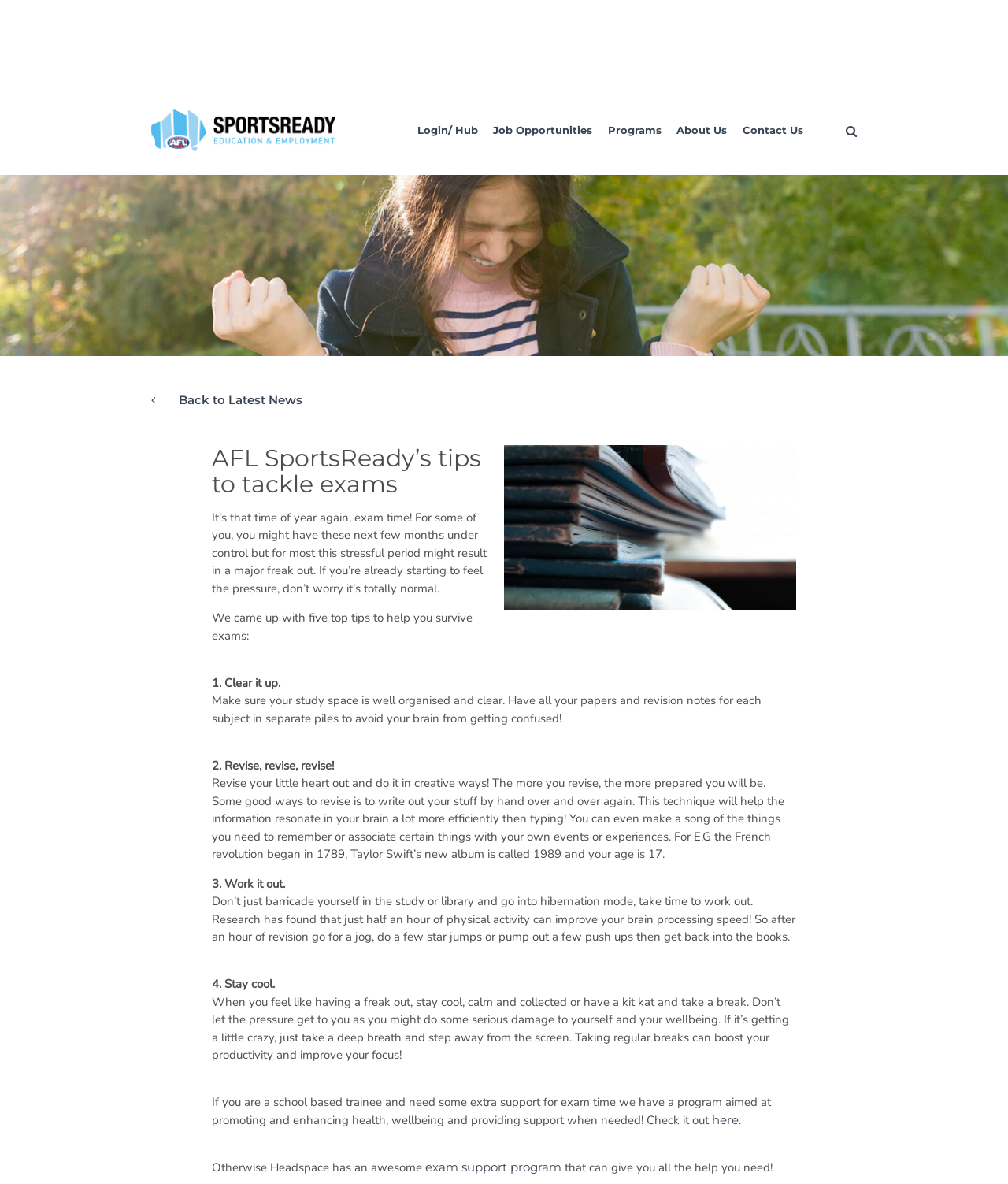What is the name of the program aimed at promoting health and wellbeing for school-based trainees?
Please provide a comprehensive answer based on the contents of the image.

The webpage mentions a program aimed at promoting and enhancing health, wellbeing, and providing support when needed for school-based trainees, but it does not specify the name of the program. However, it provides a link to learn more about the program.